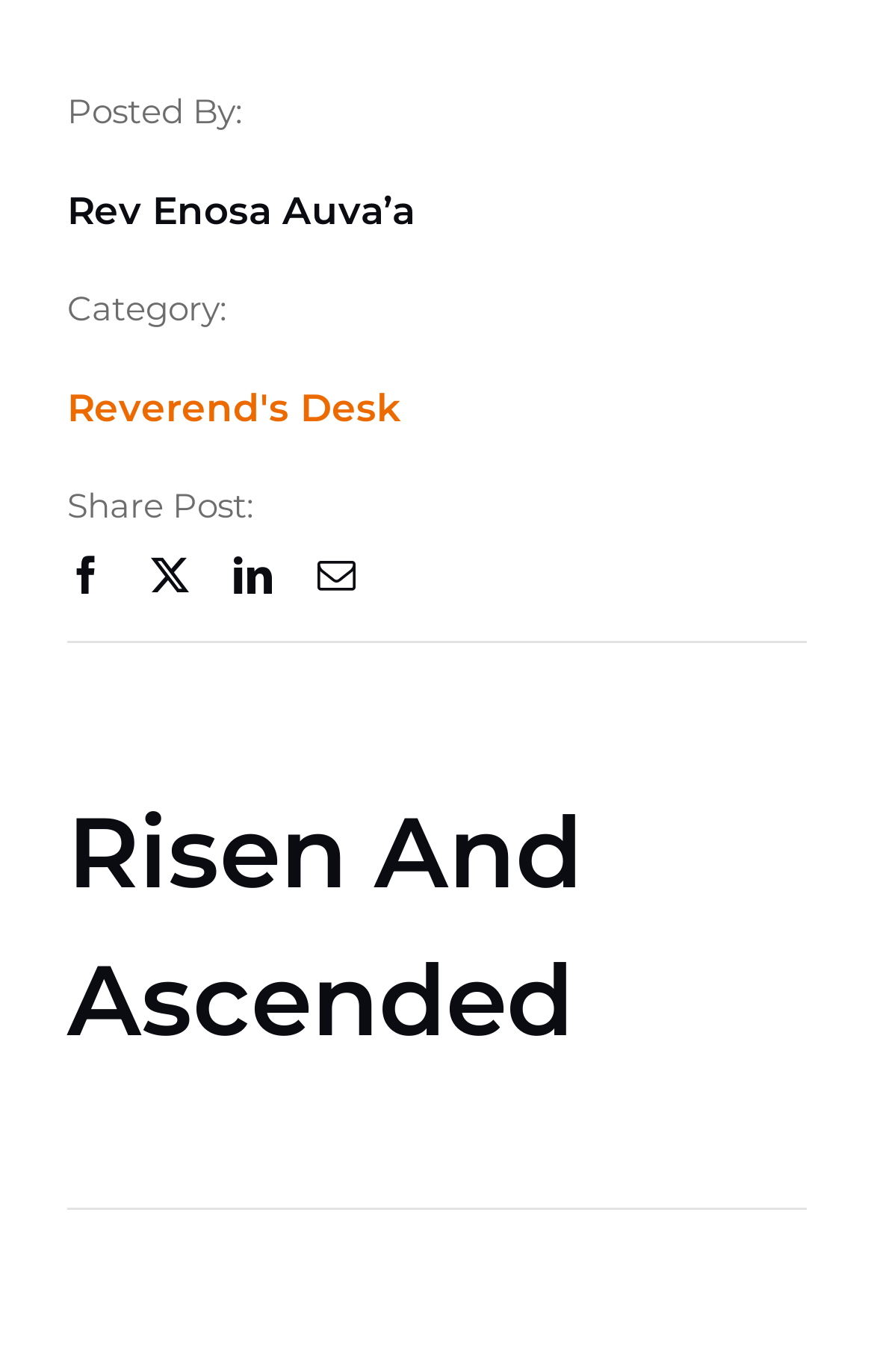Find the UI element described as: "aria-label="linkedin" title="LinkedIn"" and predict its bounding box coordinates. Ensure the coordinates are four float numbers between 0 and 1, [left, top, right, bottom].

[0.268, 0.404, 0.312, 0.432]